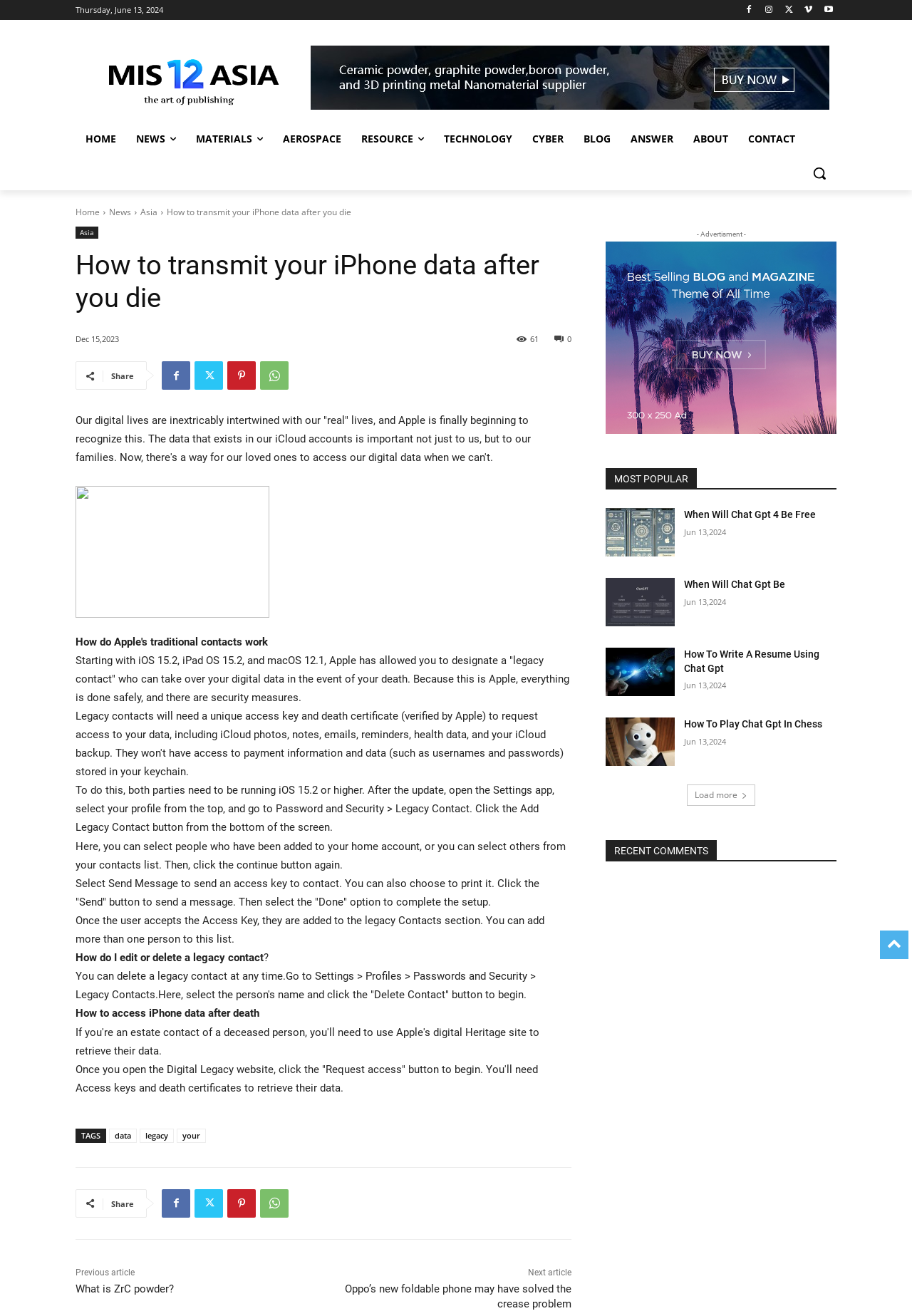What is the topic of the article?
Make sure to answer the question with a detailed and comprehensive explanation.

I found the answer by reading the title of the article, which says 'How to transmit your iPhone data after you die'.